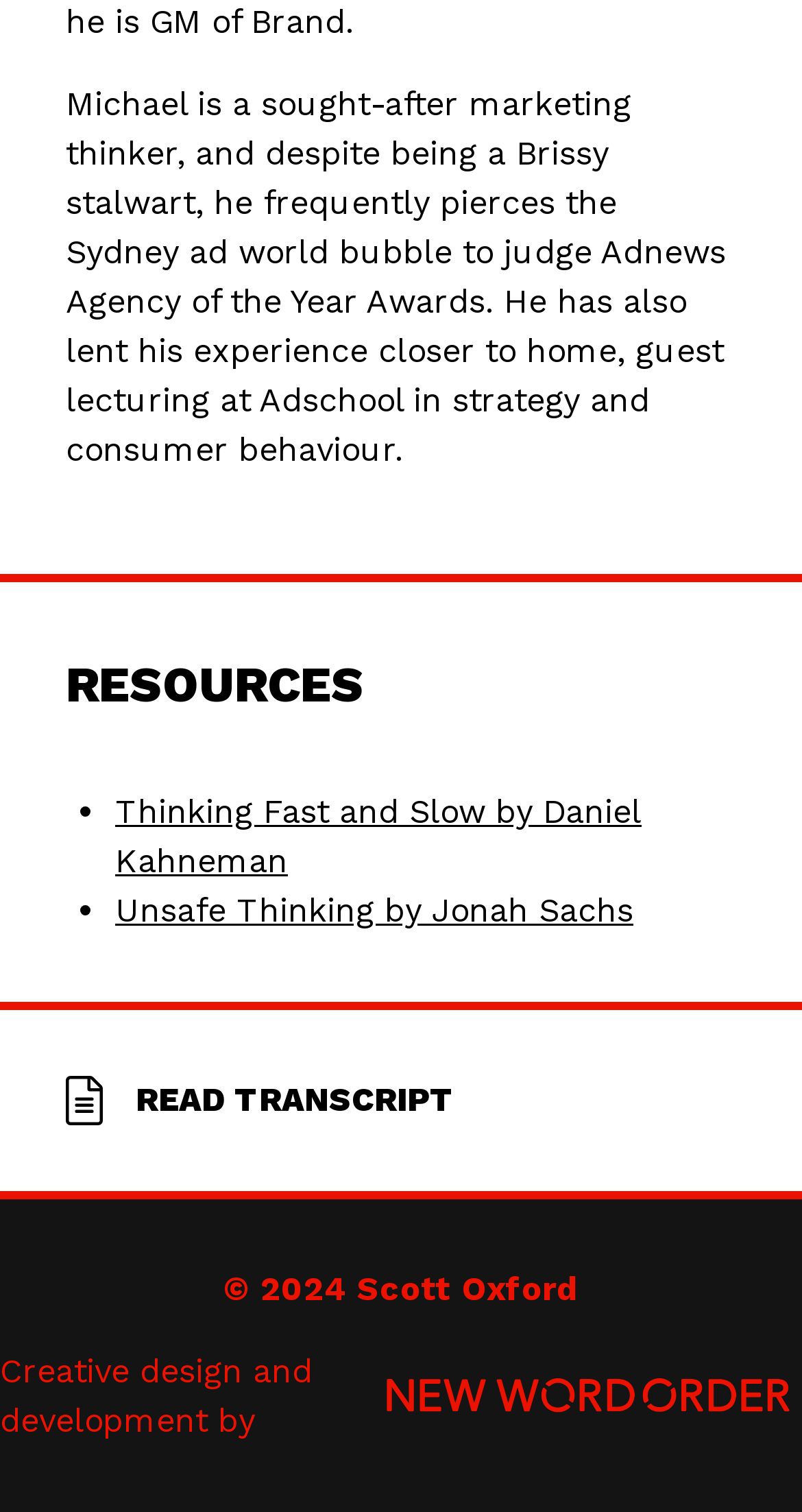From the screenshot, find the bounding box of the UI element matching this description: "READ TRANSCRIPT". Supply the bounding box coordinates in the form [left, top, right, bottom], each a float between 0 and 1.

[0.0, 0.668, 1.0, 0.787]